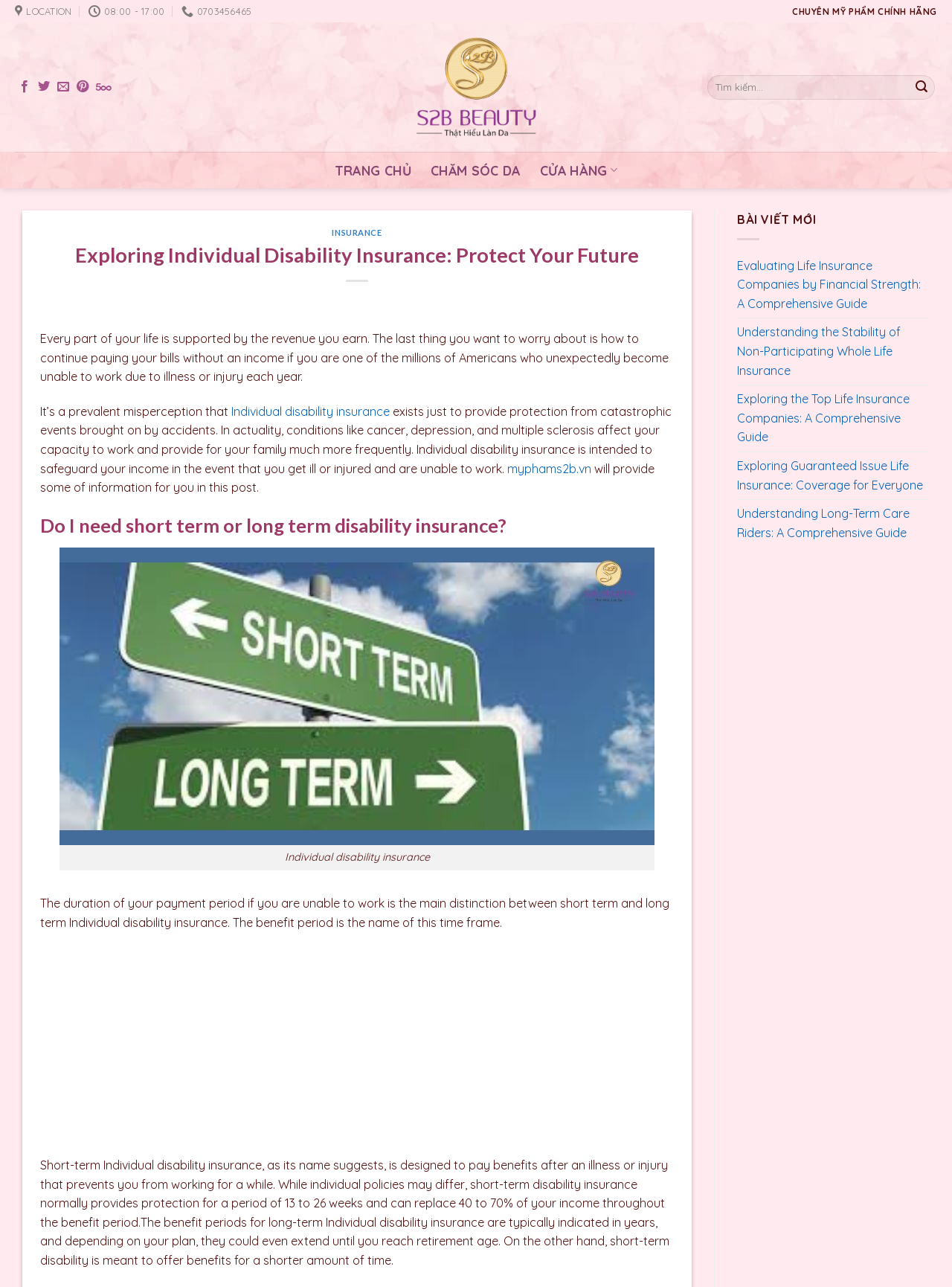What is the main topic of this webpage?
Please provide a single word or phrase in response based on the screenshot.

Individual disability insurance